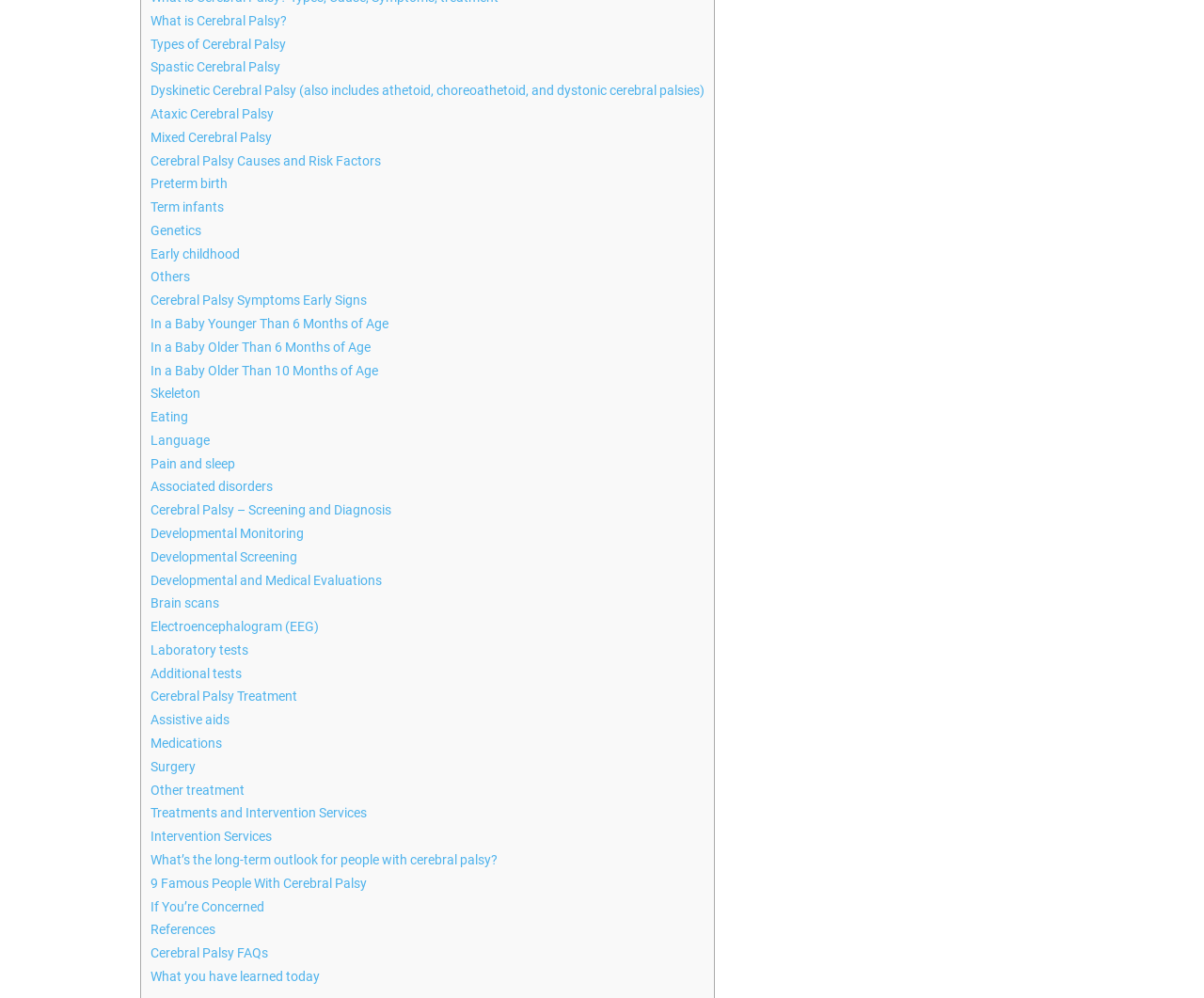Please locate the bounding box coordinates for the element that should be clicked to achieve the following instruction: "Check the FAQs about Cerebral Palsy". Ensure the coordinates are given as four float numbers between 0 and 1, i.e., [left, top, right, bottom].

[0.125, 0.947, 0.222, 0.962]